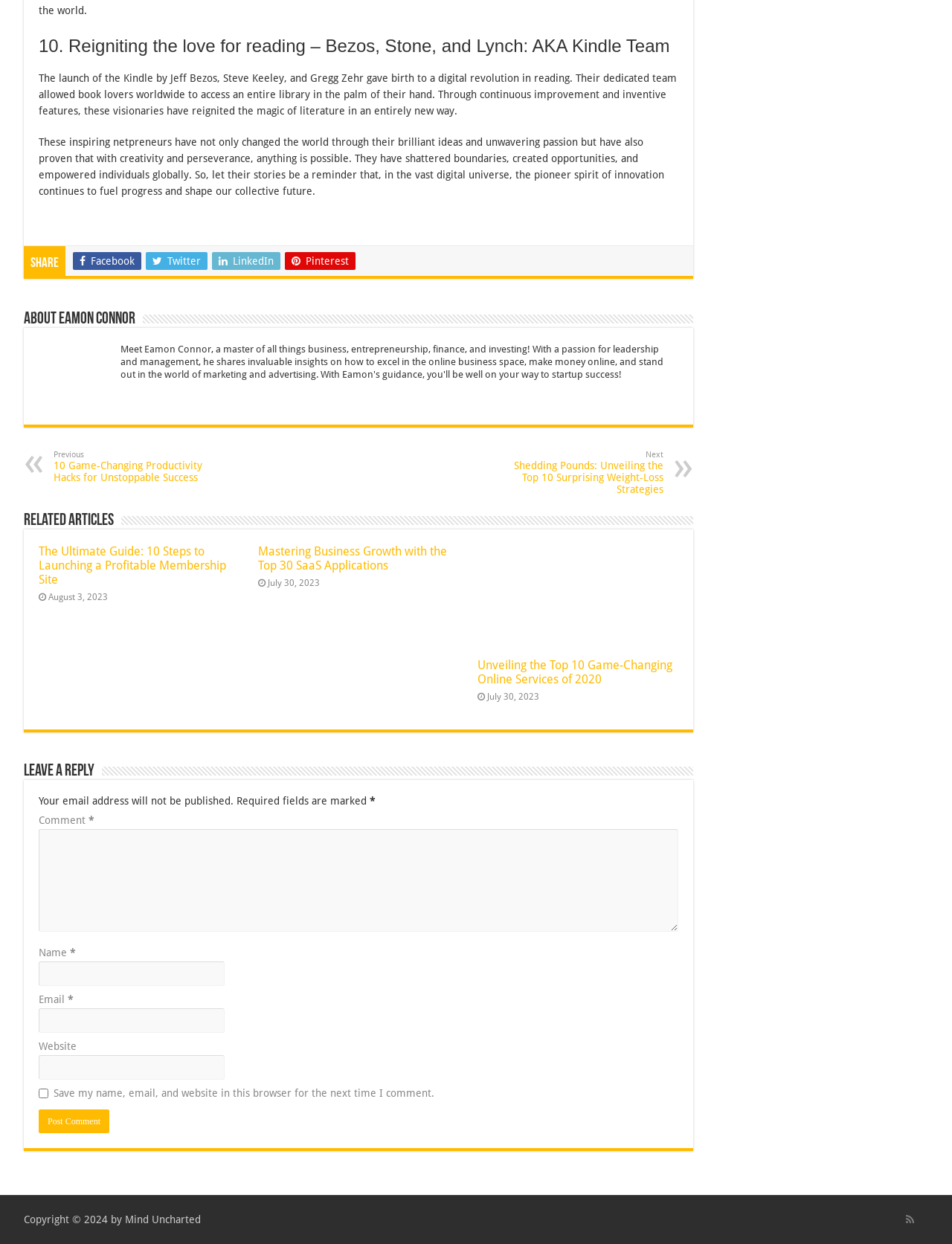Given the element description "parent_node: Email * aria-describedby="email-notes" name="email"" in the screenshot, predict the bounding box coordinates of that UI element.

[0.041, 0.811, 0.236, 0.83]